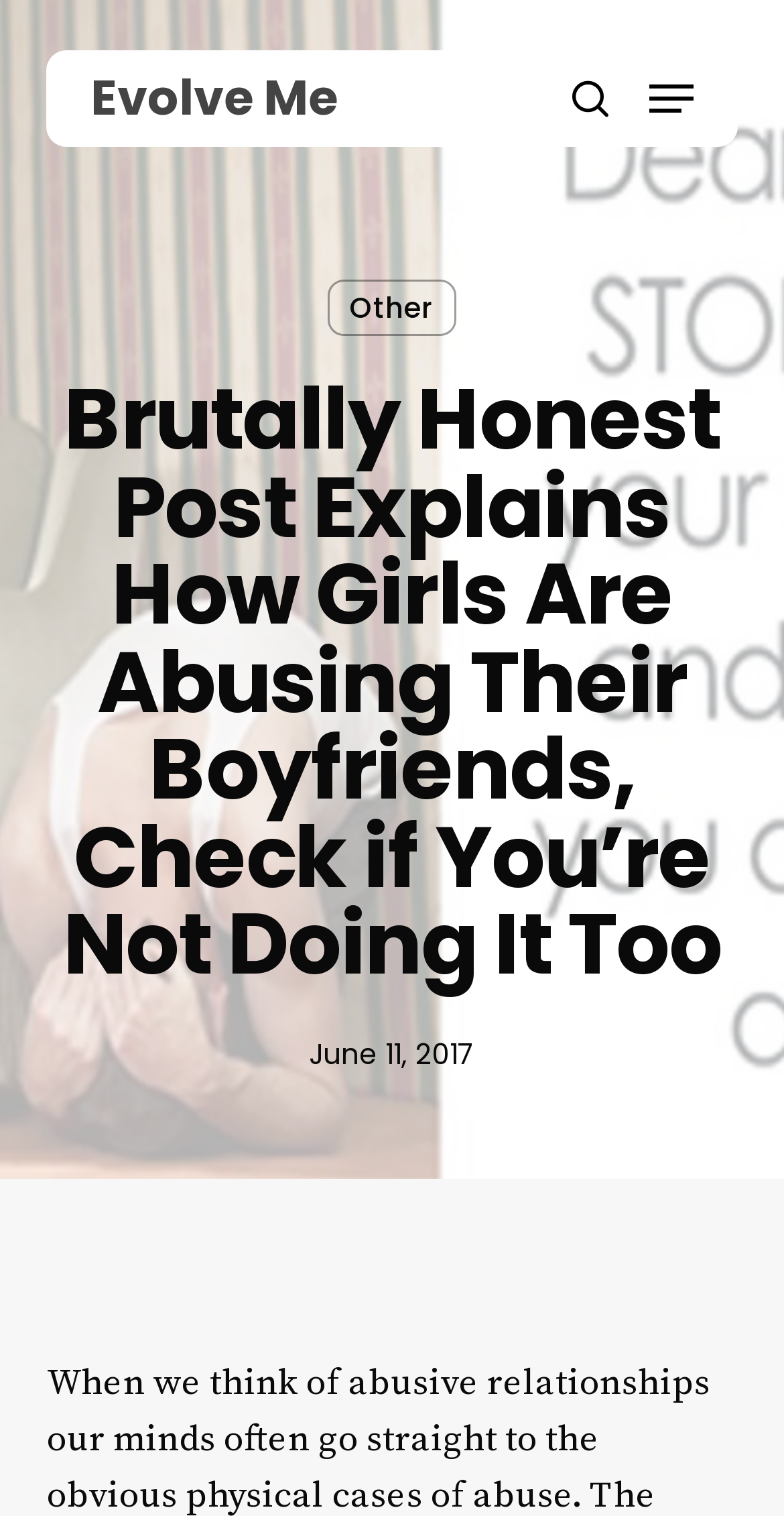Provide a thorough description of the webpage you see.

The webpage appears to be a blog post or article with a focus on a specific topic. At the top of the page, there is a search bar with a textbox and a "Search" button, allowing users to search for content on the website. To the right of the search bar, there is a "Close Search" link and a link to the website's homepage, "Evolve Me". 

Below the search bar, there is a navigation menu button that can be expanded to reveal more options. The main content of the page is a heading that reads "Brutally Honest Post Explains How Girls Are Abusing Their Boyfriends, Check if You’re Not Doing It Too", which suggests that the article is about abusive relationships. 

Underneath the heading, there is a date "June 11, 2017", indicating when the article was published. There is also a link to a category or section of the website labeled "Other", which is positioned to the left of the main content. Overall, the webpage appears to be a single article or blog post with some basic navigation and search functionality.